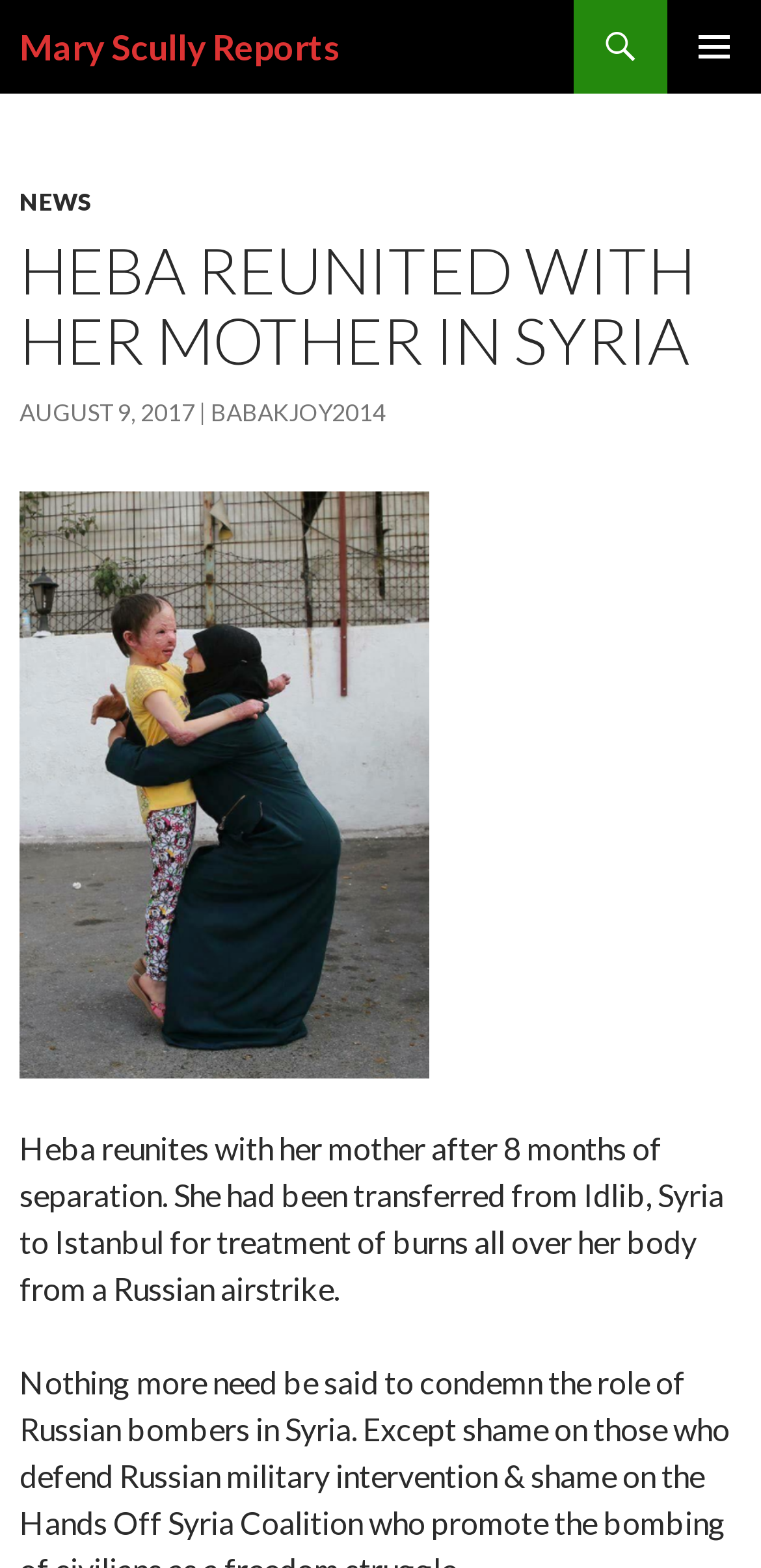What is the date of the article?
Please give a well-detailed answer to the question.

I determined the date of the article by looking at the timestamp associated with the article, which is displayed as 'AUGUST 9, 2017'. This suggests that the article was published on this date.